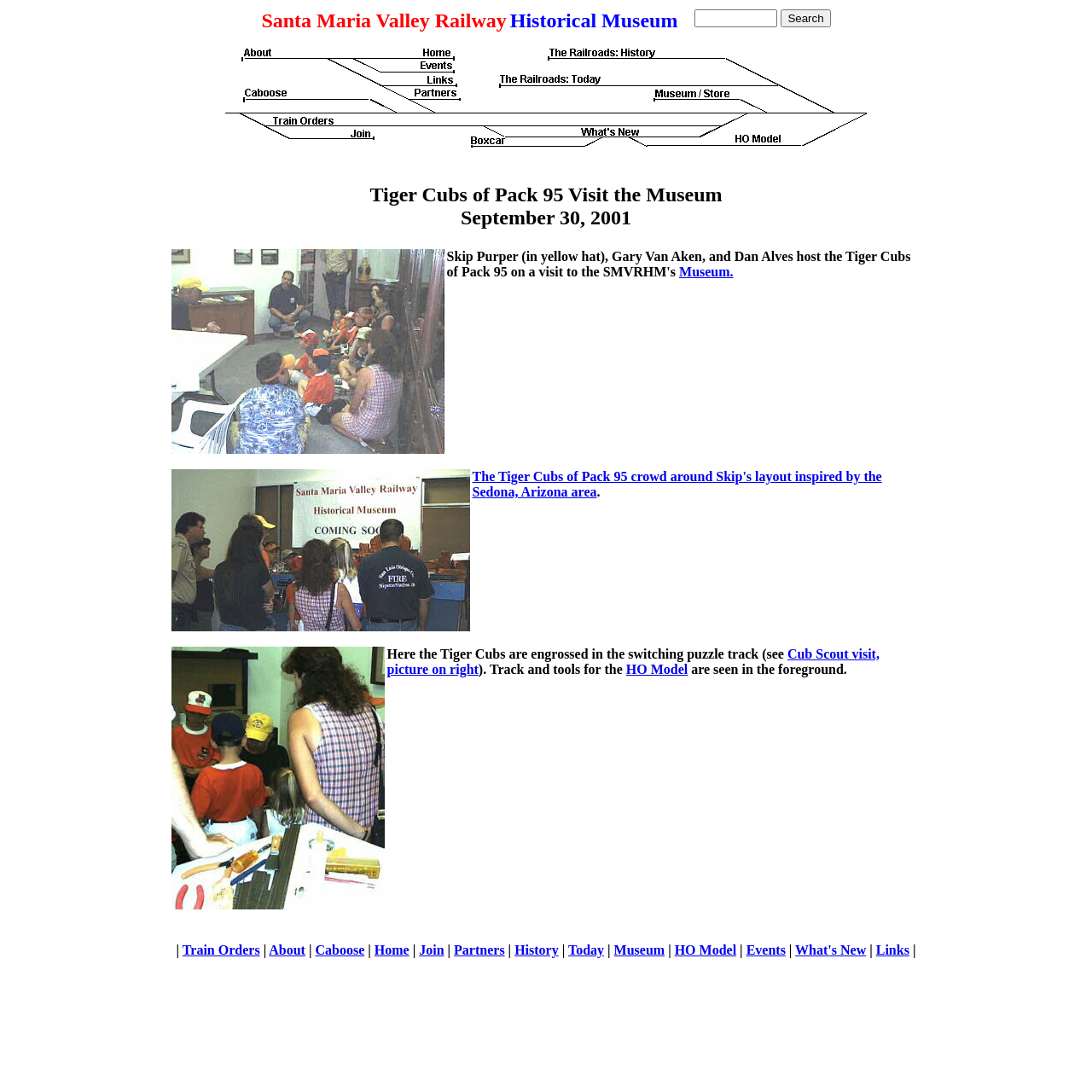Find the bounding box coordinates of the clickable area that will achieve the following instruction: "Learn about the HO Model".

[0.573, 0.606, 0.63, 0.619]